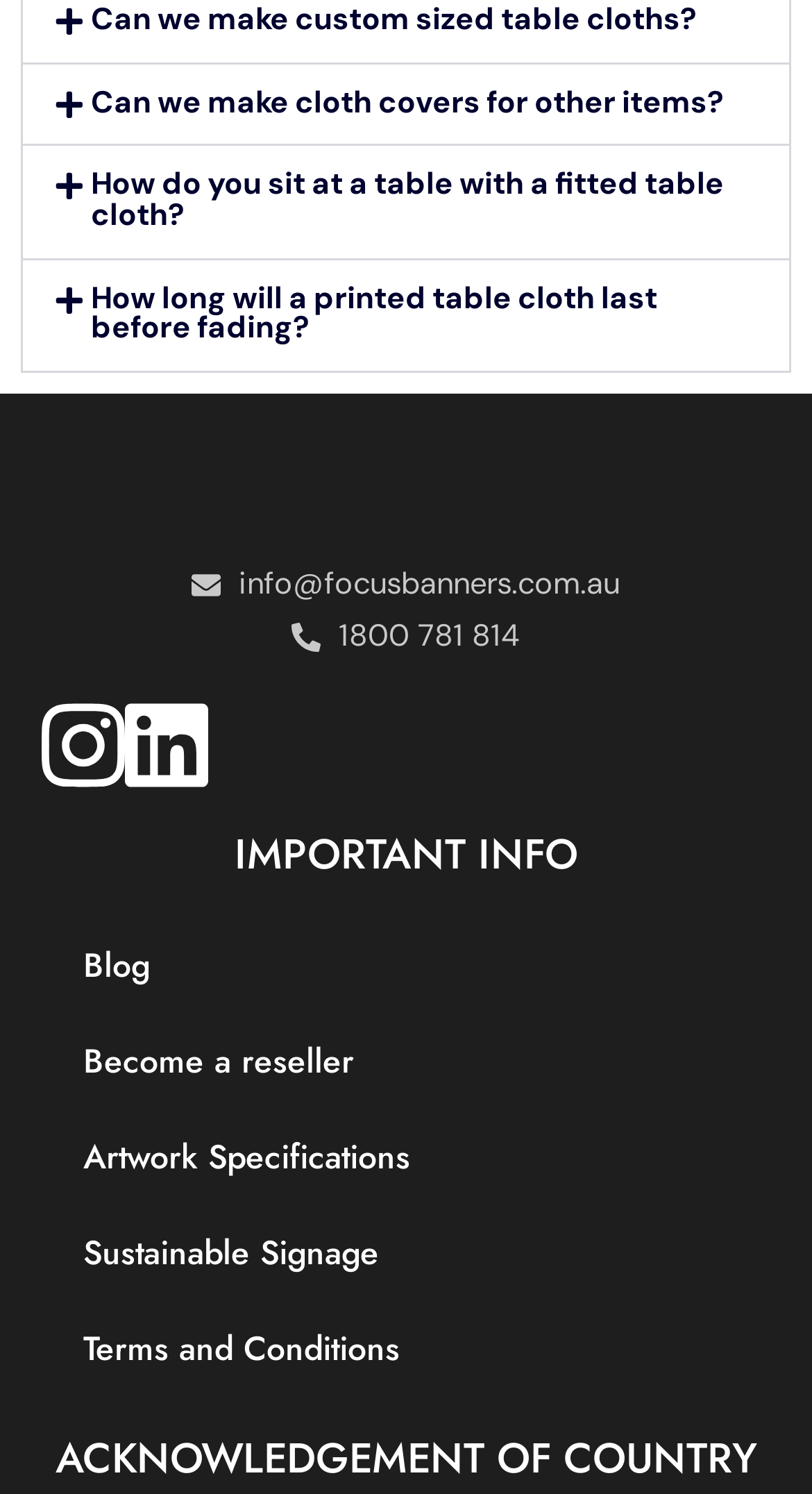For the element described, predict the bounding box coordinates as (top-left x, top-left y, bottom-right x, bottom-right y). All values should be between 0 and 1. Element description: Sustainable Signage

[0.051, 0.807, 0.949, 0.872]